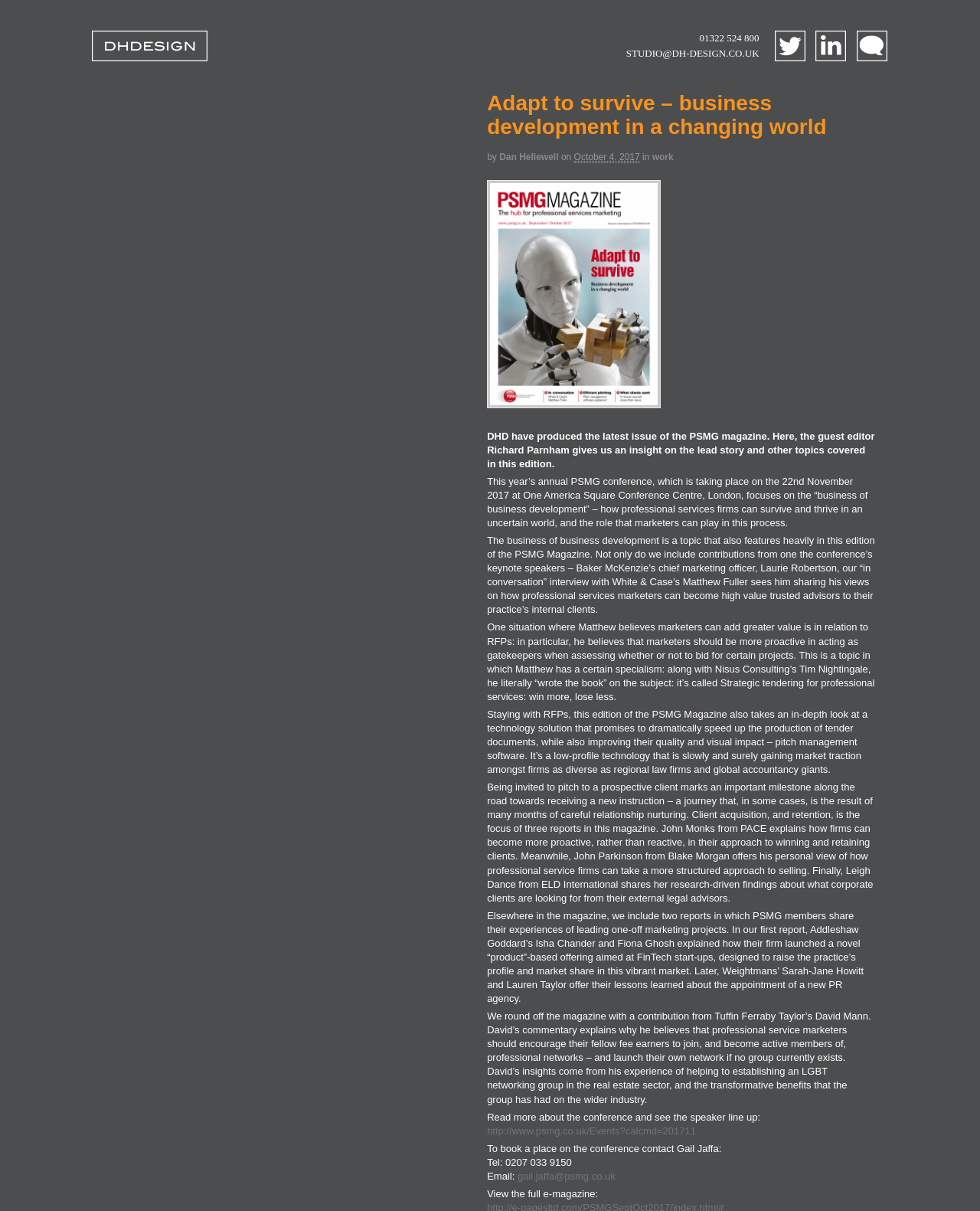What is the topic of the PSMG conference?
Answer the question with just one word or phrase using the image.

Business of business development